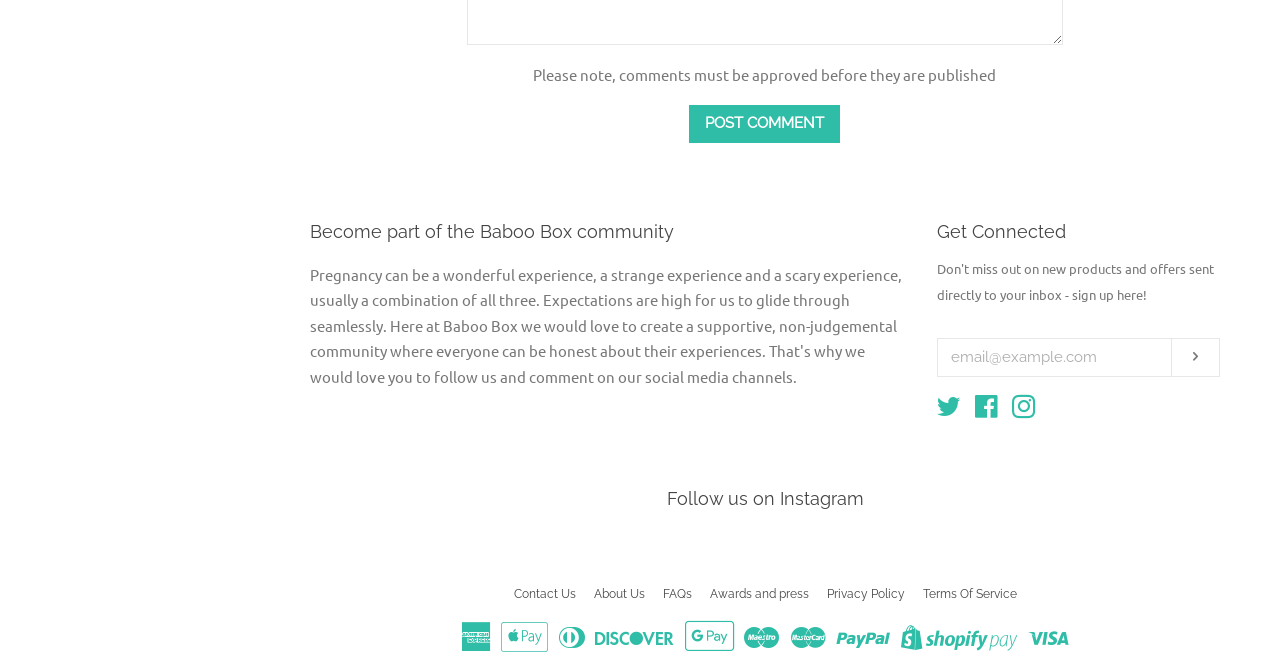Determine the bounding box coordinates of the clickable area required to perform the following instruction: "follow on Twitter". The coordinates should be represented as four float numbers between 0 and 1: [left, top, right, bottom].

[0.732, 0.606, 0.751, 0.635]